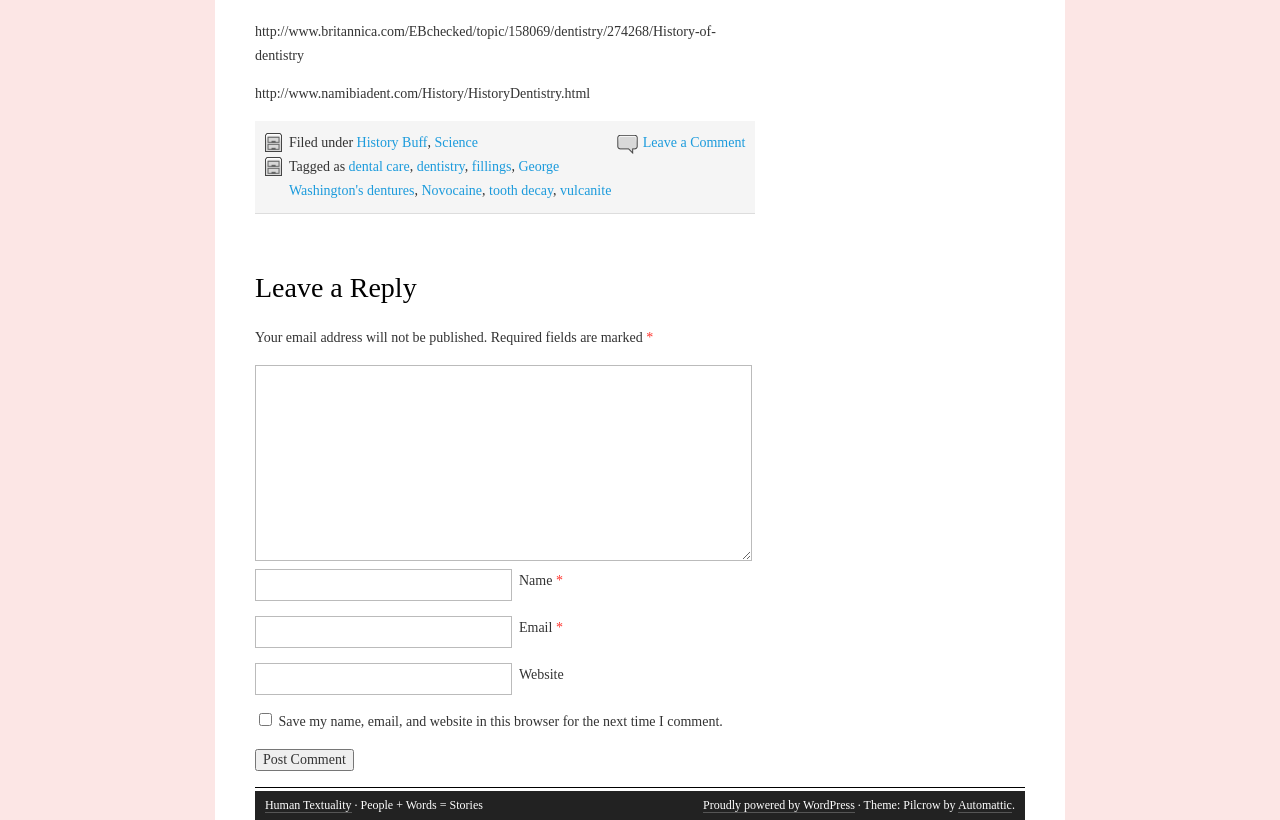What is the topic of the webpage?
Could you answer the question with a detailed and thorough explanation?

Based on the links and text on the webpage, it appears to be discussing the history of dentistry, with mentions of dental care, fillings, and notable figures like George Washington.